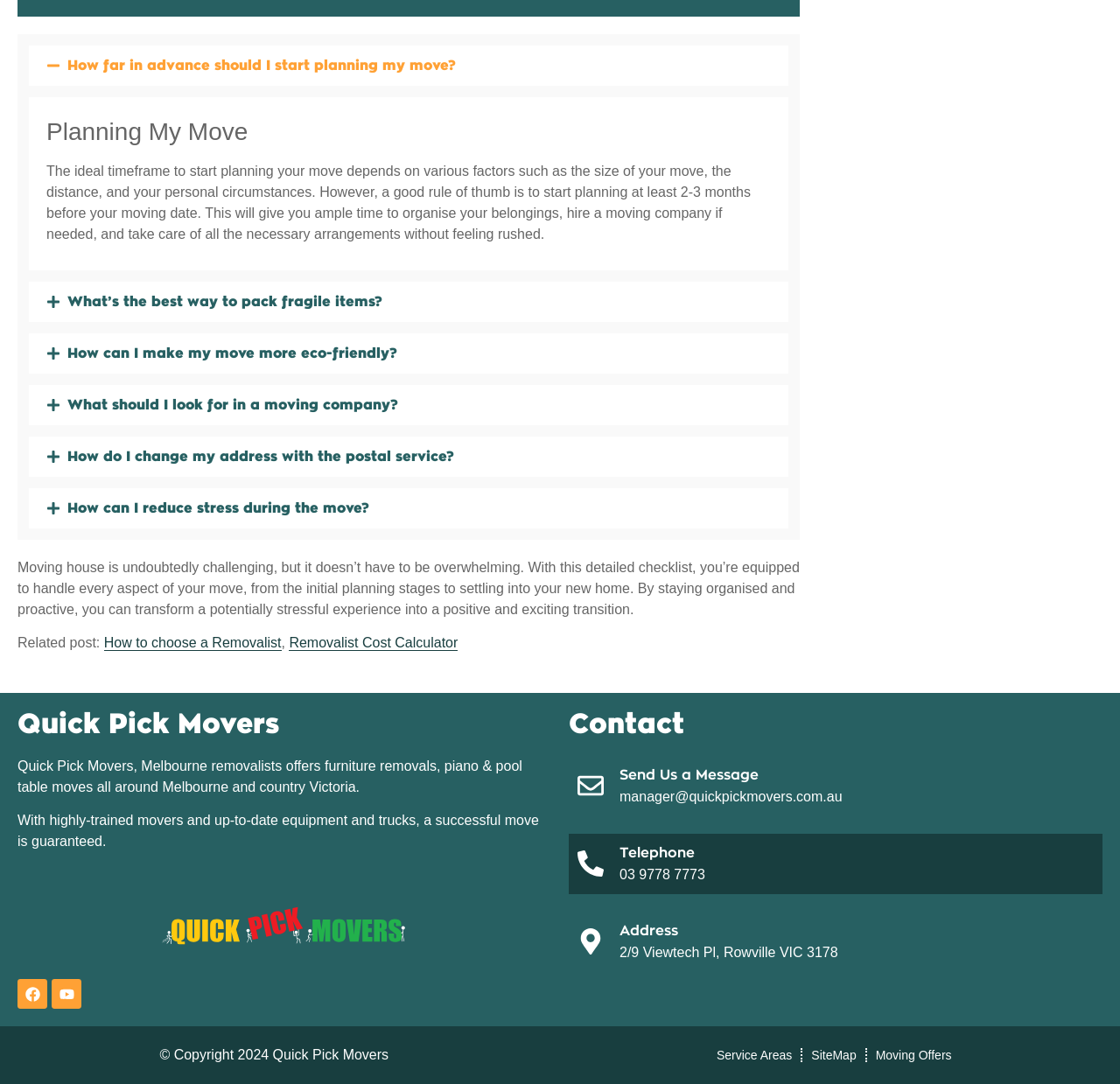Kindly provide the bounding box coordinates of the section you need to click on to fulfill the given instruction: "Visit the 'How to choose a Removalist' related post".

[0.093, 0.586, 0.251, 0.601]